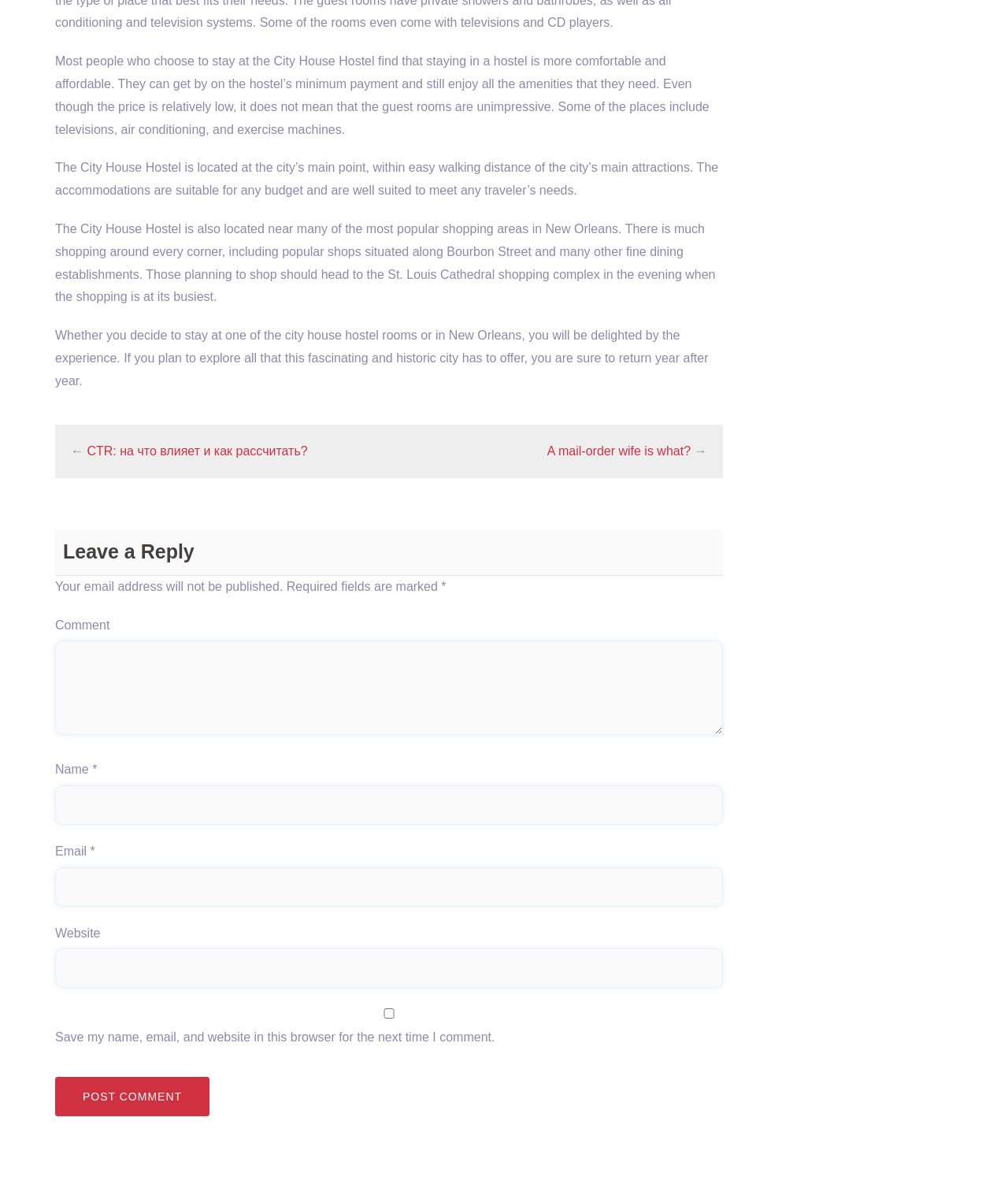What is the purpose of the checkbox?
Could you answer the question in a detailed manner, providing as much information as possible?

The checkbox is labeled 'Save my name, email, and website in this browser for the next time I comment.' This suggests that checking the box will save the user's data, making it easier to comment in the future.